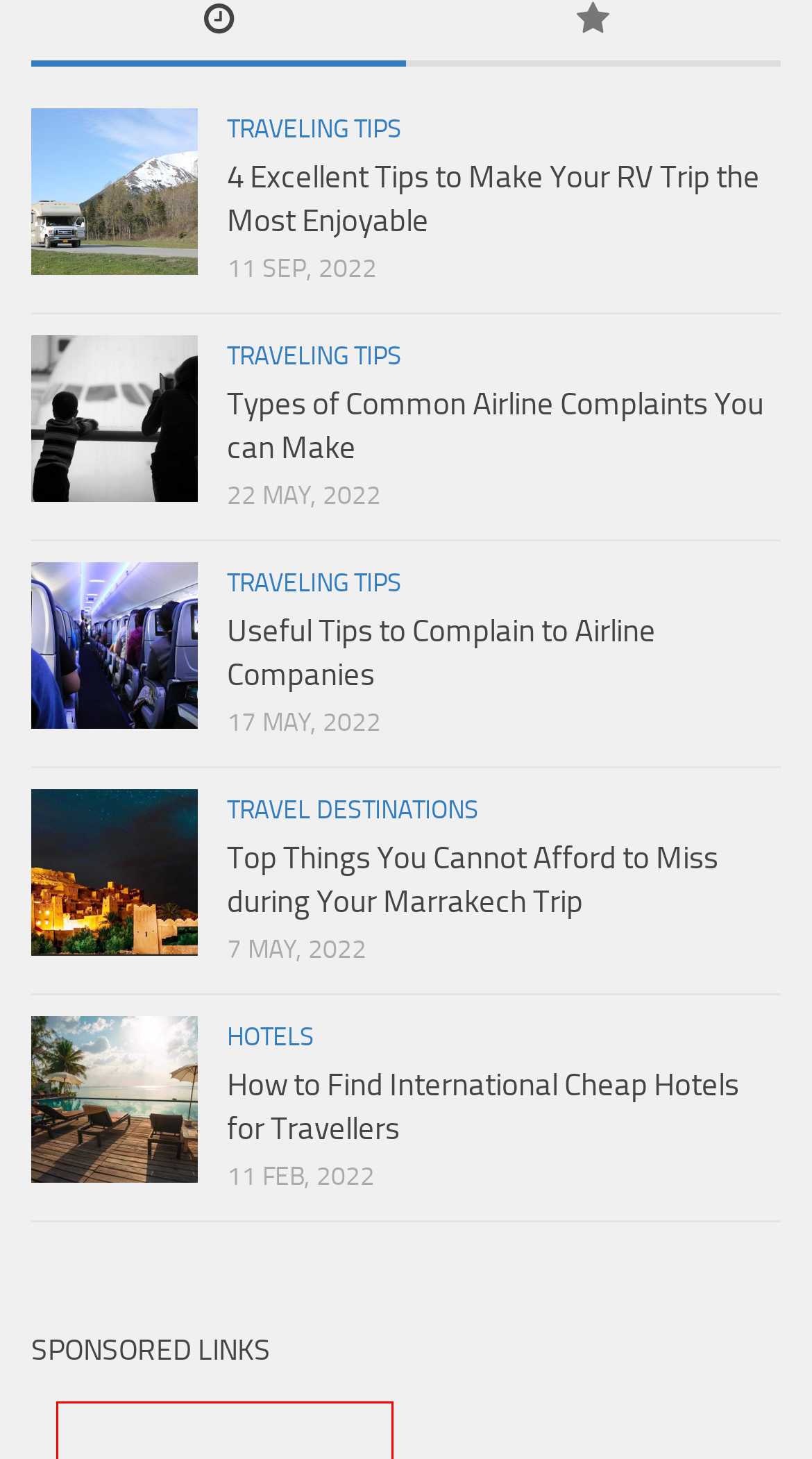Locate the bounding box coordinates of the clickable area needed to fulfill the instruction: "view article about RV trip".

[0.279, 0.108, 0.936, 0.164]